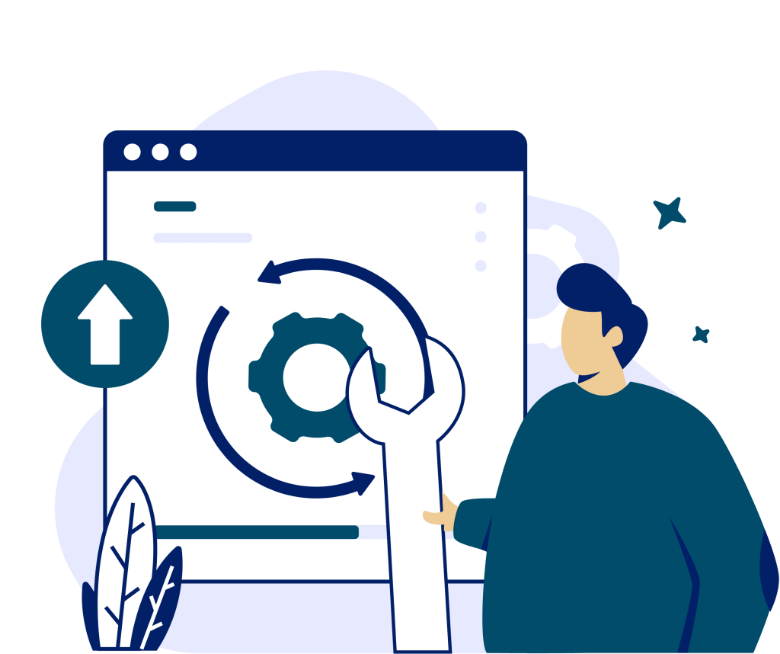What do the upward arrows represent?
Look at the screenshot and provide an in-depth answer.

The upward arrows in the illustration represent growth, technological advancement, and a modern approach to business solutions, emphasizing the innovative ERP systems being offered for various sectors in Peshawar.